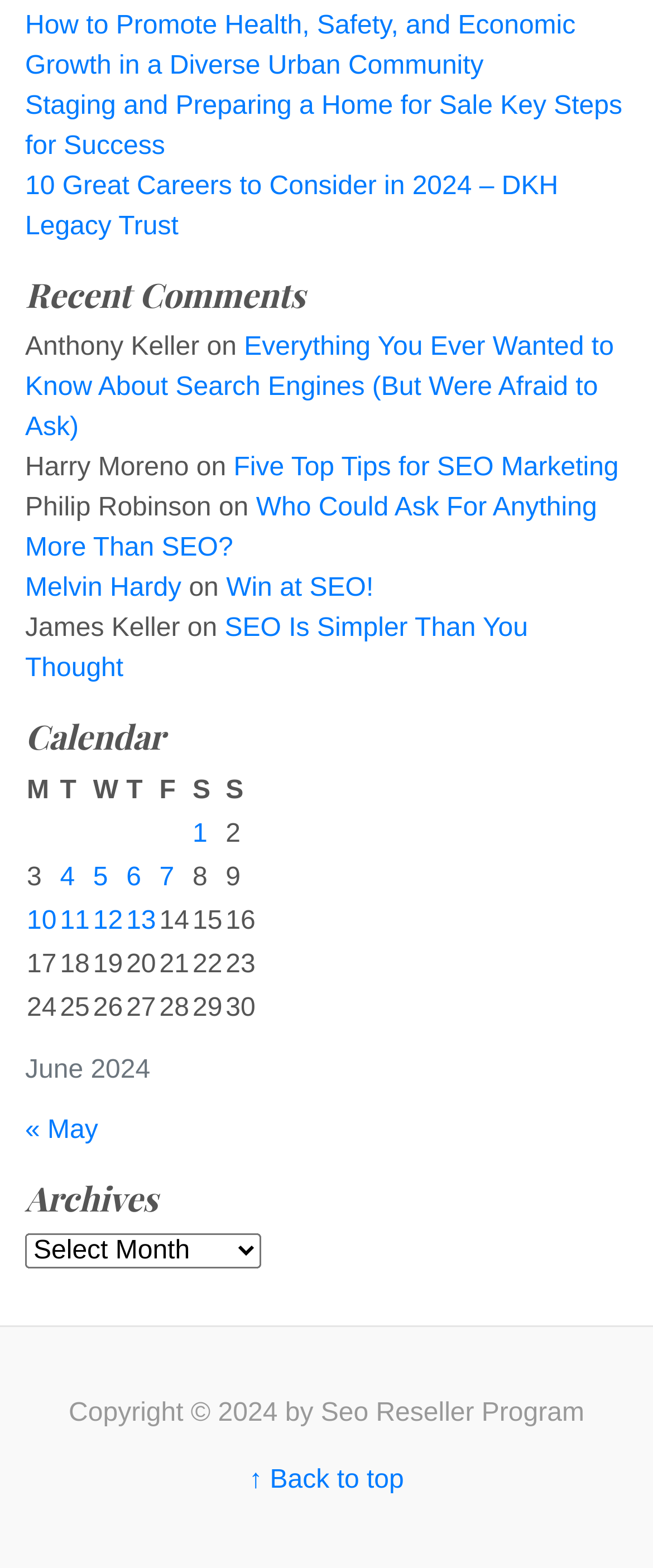Using the element description provided, determine the bounding box coordinates in the format (top-left x, top-left y, bottom-right x, bottom-right y). Ensure that all values are floating point numbers between 0 and 1. Element description: Melvin Hardy

[0.038, 0.366, 0.278, 0.384]